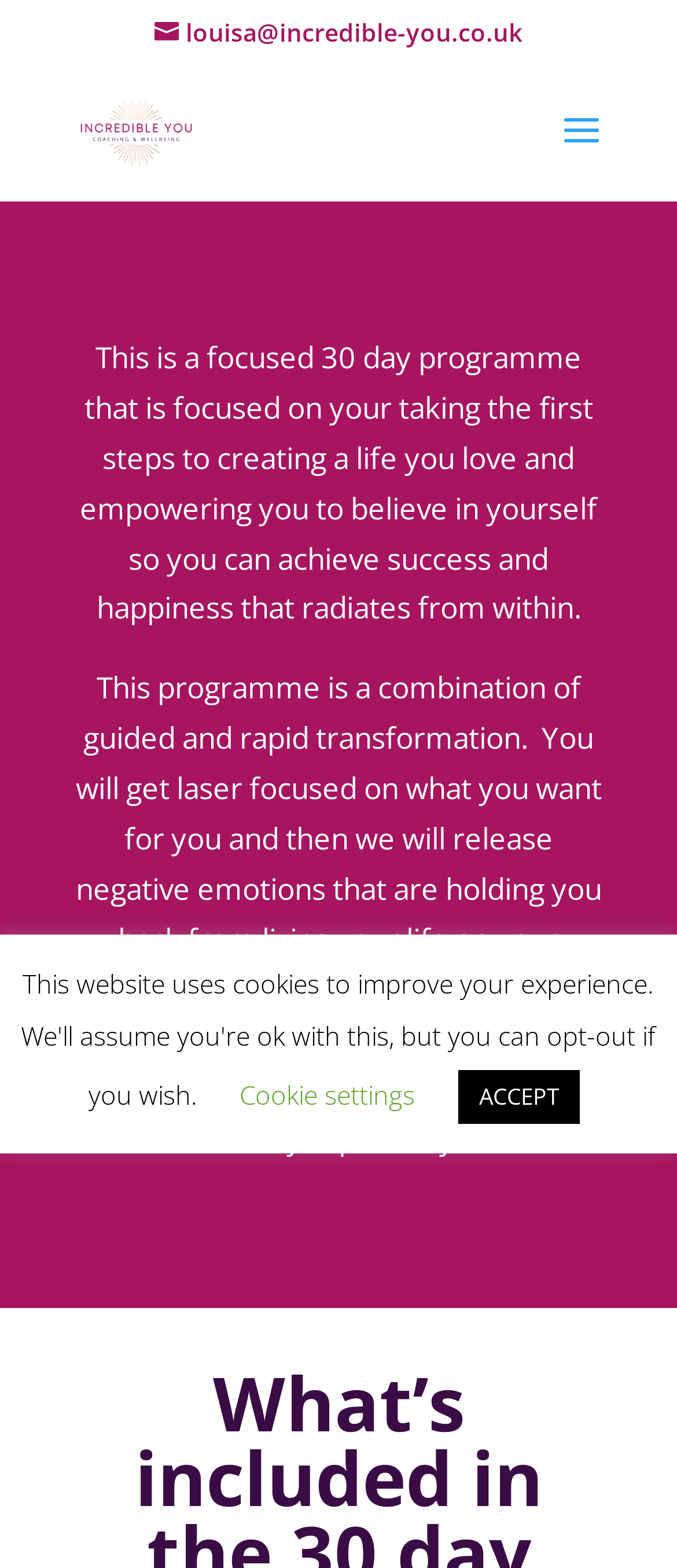Provide a thorough description of the webpage you see.

The webpage is about a 30-day coaching program focused on self-belief and happiness. At the top left, there is a logo image with the text "Incredible You" next to it, which is also a link. Below the logo, there is a link to contact "louisa@incredible-you.co.uk" at the top center of the page.

The main content of the webpage is divided into two paragraphs. The first paragraph, located at the top center of the page, describes the 30-day program as a focused effort to help individuals create a life they love and believe in themselves to achieve success and happiness. The second paragraph, situated below the first one, explains that the program combines guided and rapid transformation to help individuals focus on their goals and release negative emotions holding them back from living their life on their terms.

At the bottom center of the page, there are two buttons: "Cookie settings" and "ACCEPT", which are likely related to the website's cookie policy.